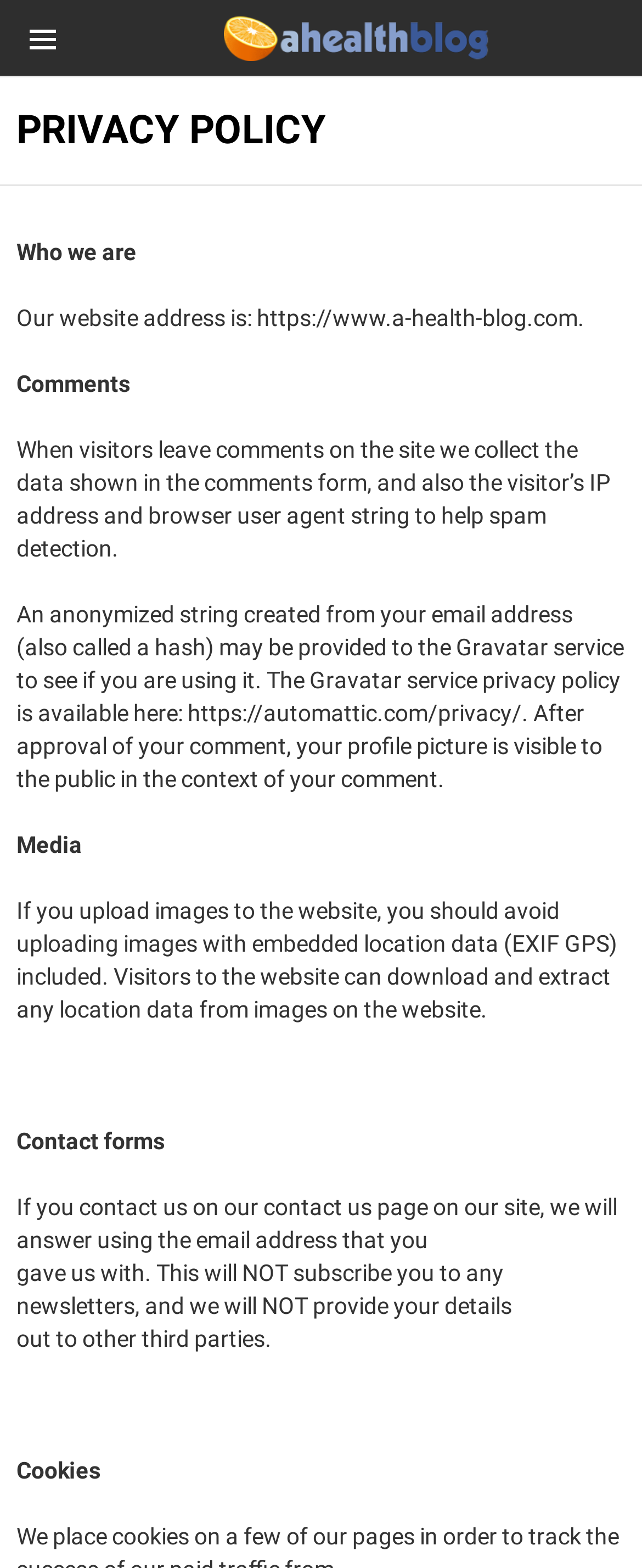Provide a brief response to the question below using one word or phrase:
What is the website's address?

https://www.a-health-blog.com